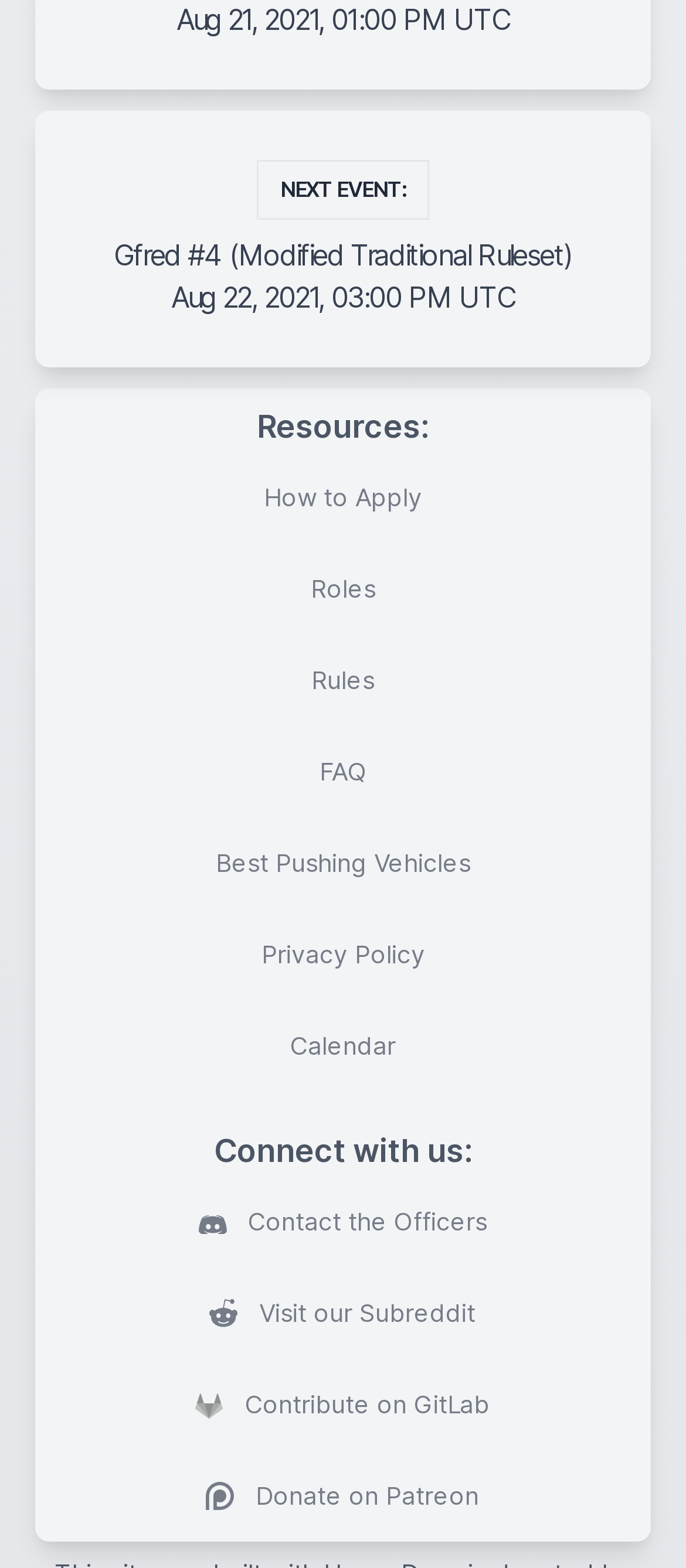Locate the bounding box coordinates of the area you need to click to fulfill this instruction: 'Donate on Patreon'. The coordinates must be in the form of four float numbers ranging from 0 to 1: [left, top, right, bottom].

[0.089, 0.93, 0.911, 0.979]